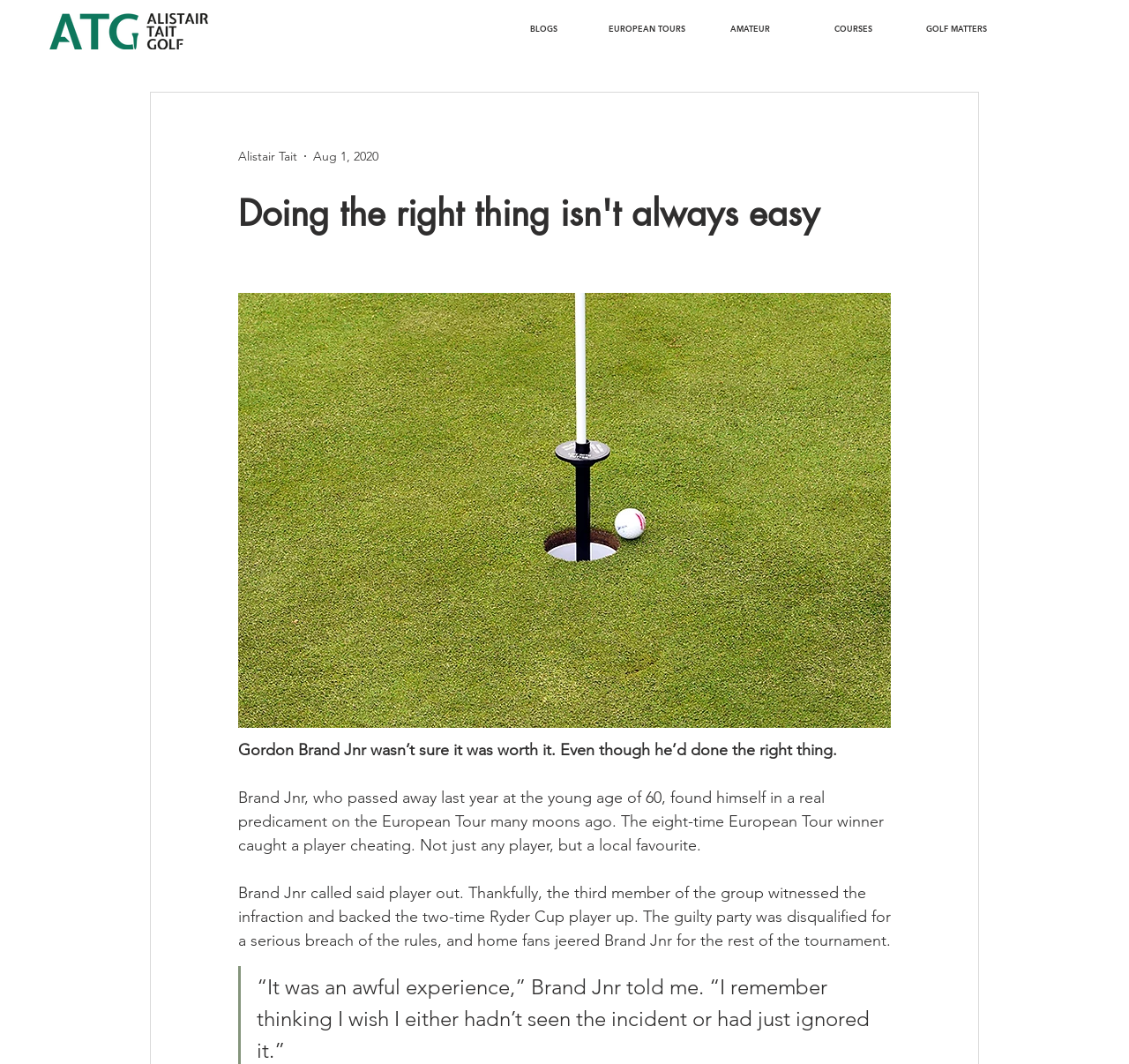Provide an in-depth caption for the webpage.

The webpage is an article about Gordon Brand Jnr, a golfer who did the right thing by calling out a cheating player on the European Tour. At the top of the page, there is a small image on the left side, with a navigation menu on the right side, containing links to "BLOGS", "EUROPEAN TOURS", "AMATEUR", "COURSES", and "GOLF MATTERS". 

Below the navigation menu, there is a heading that reads "Doing the right thing isn't always easy". Underneath the heading, there is a button and a series of paragraphs that tell the story of Gordon Brand Jnr's experience. The first paragraph explains how Brand Jnr wasn't sure if it was worth calling out the cheating player. The following paragraphs describe the incident, where Brand Jnr caught a player cheating and reported it, despite facing jeers from the home fans. 

The article also includes a quote from Brand Jnr, where he describes the experience as "awful" and wishes he hadn't seen the incident or had ignored it. The quote is placed at the bottom of the page.